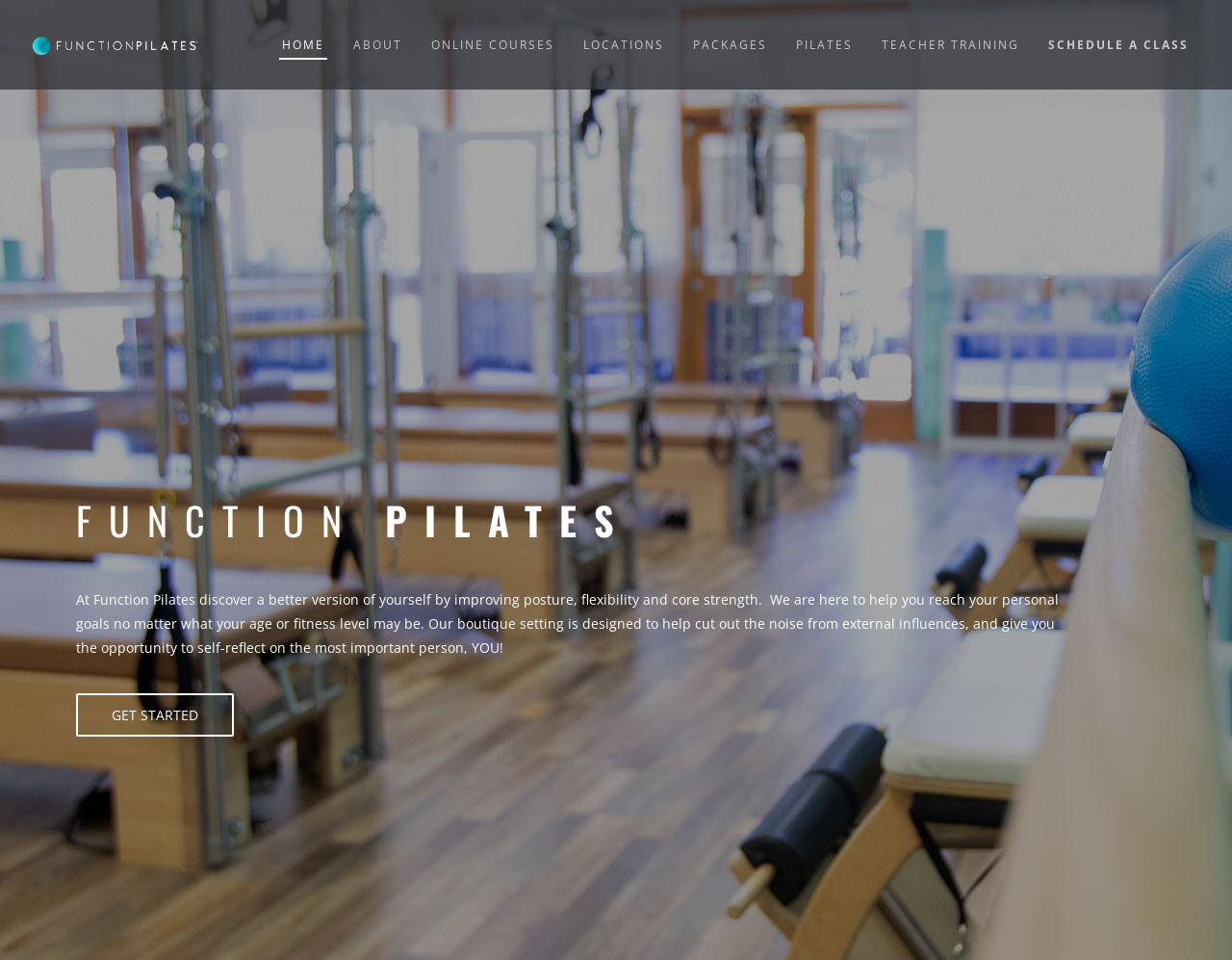Provide the bounding box coordinates for the UI element that is described by this text: "Links". The coordinates should be in the form of four float numbers between 0 and 1: [left, top, right, bottom].

None